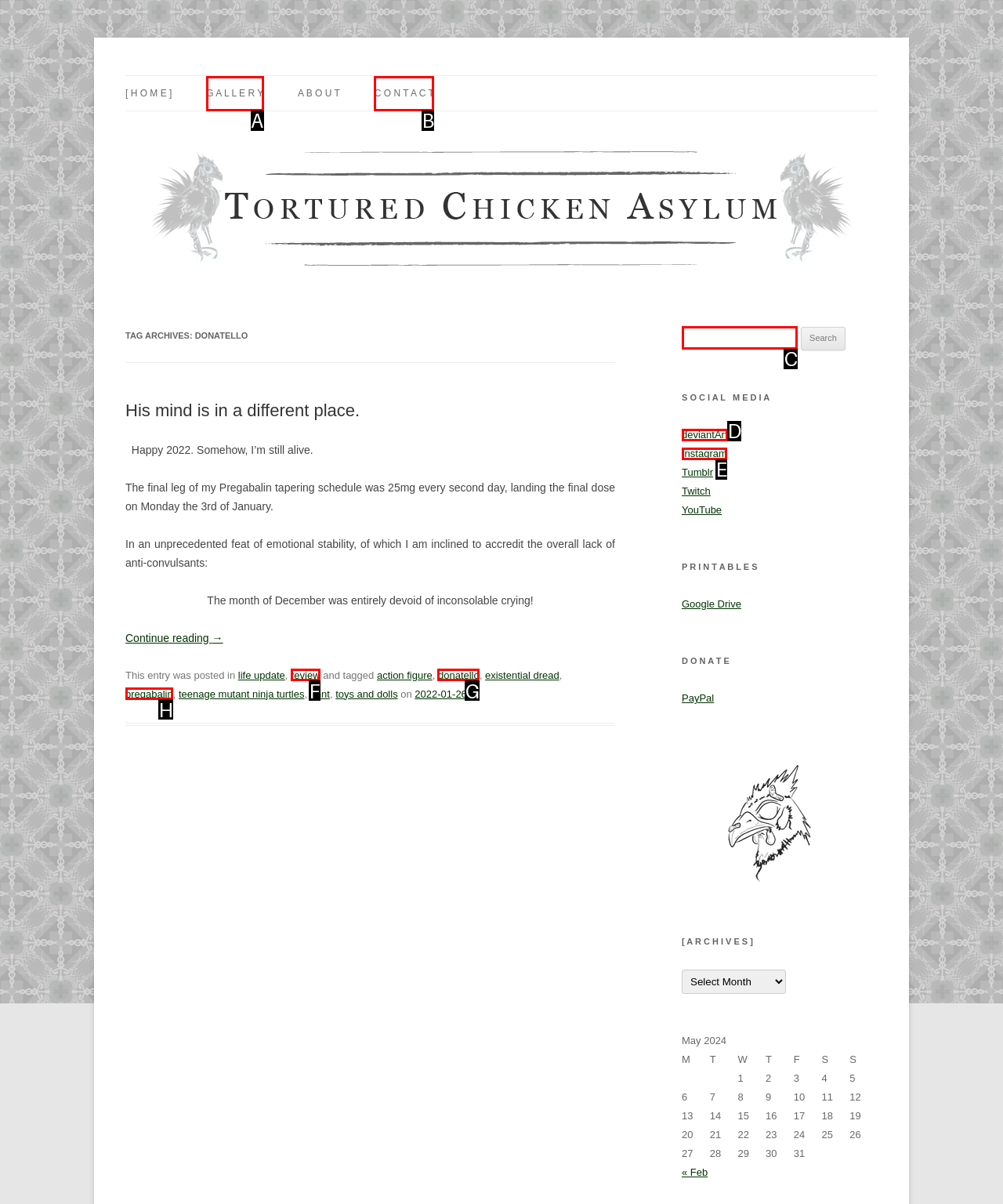Select the proper UI element to click in order to perform the following task: Search for something. Indicate your choice with the letter of the appropriate option.

C